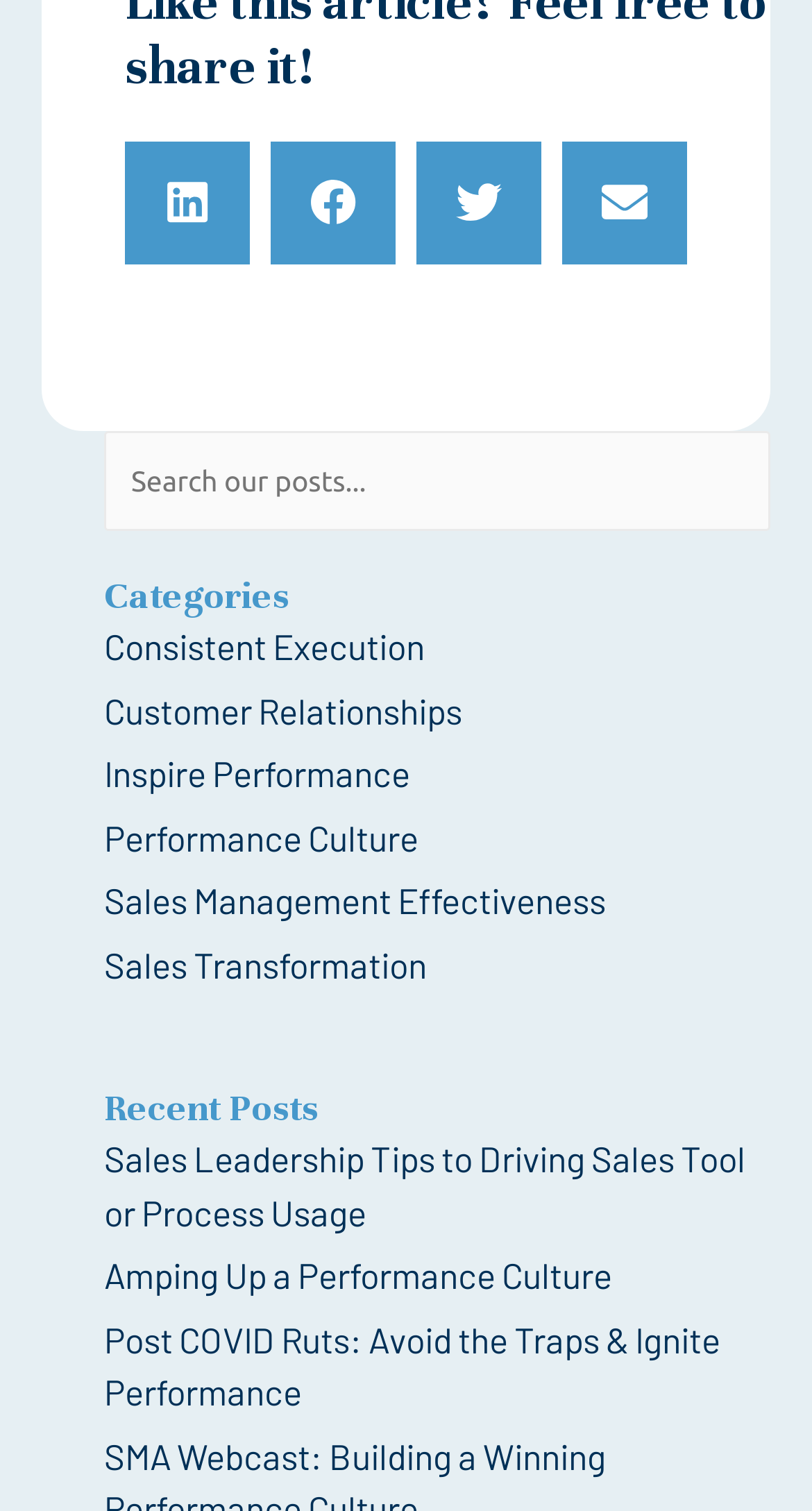Give a concise answer using one word or a phrase to the following question:
What can be done in the search bar?

Search